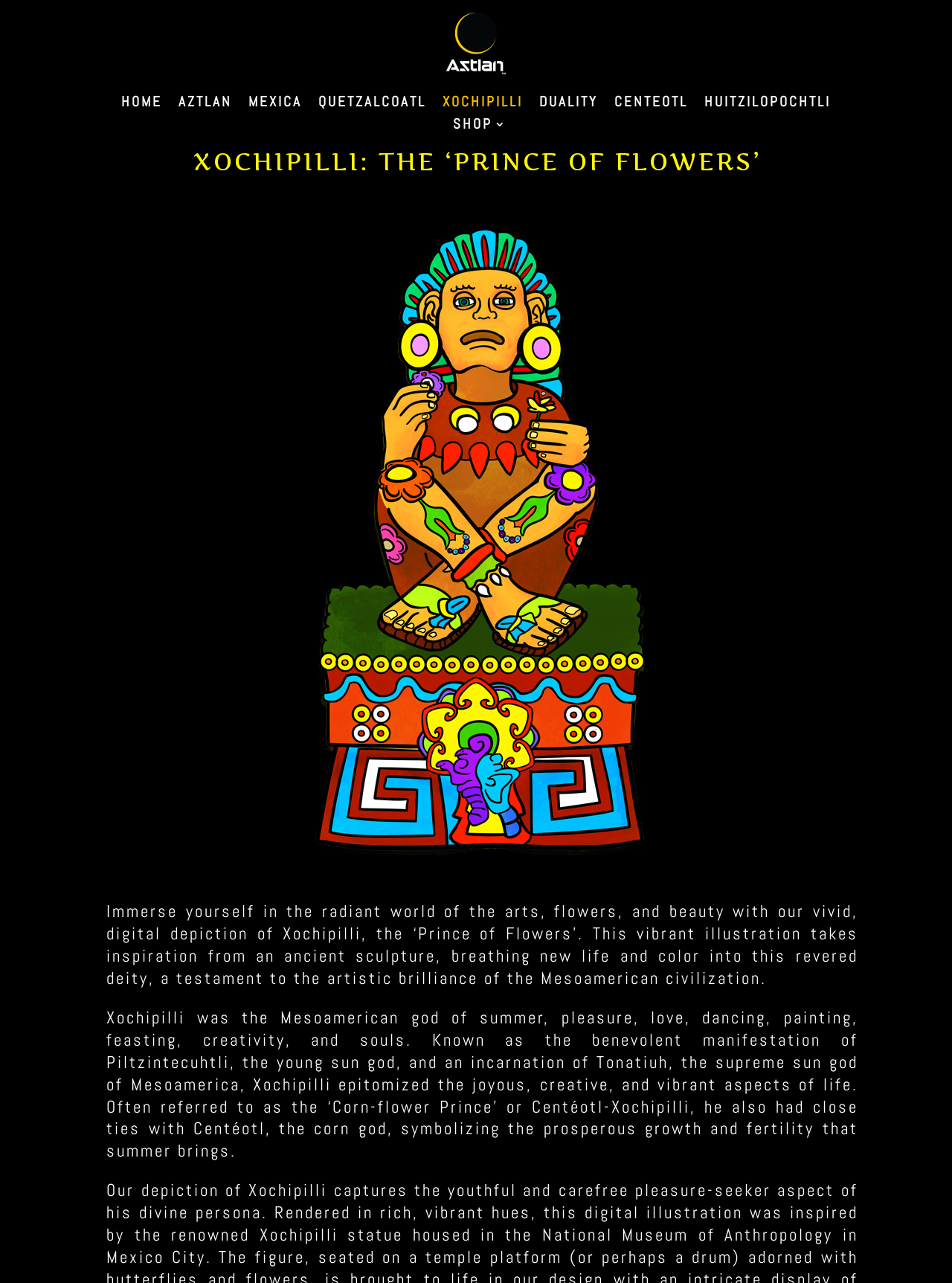What is Xochipilli also referred to as?
Look at the image and answer the question with a single word or phrase.

Corn-flower Prince